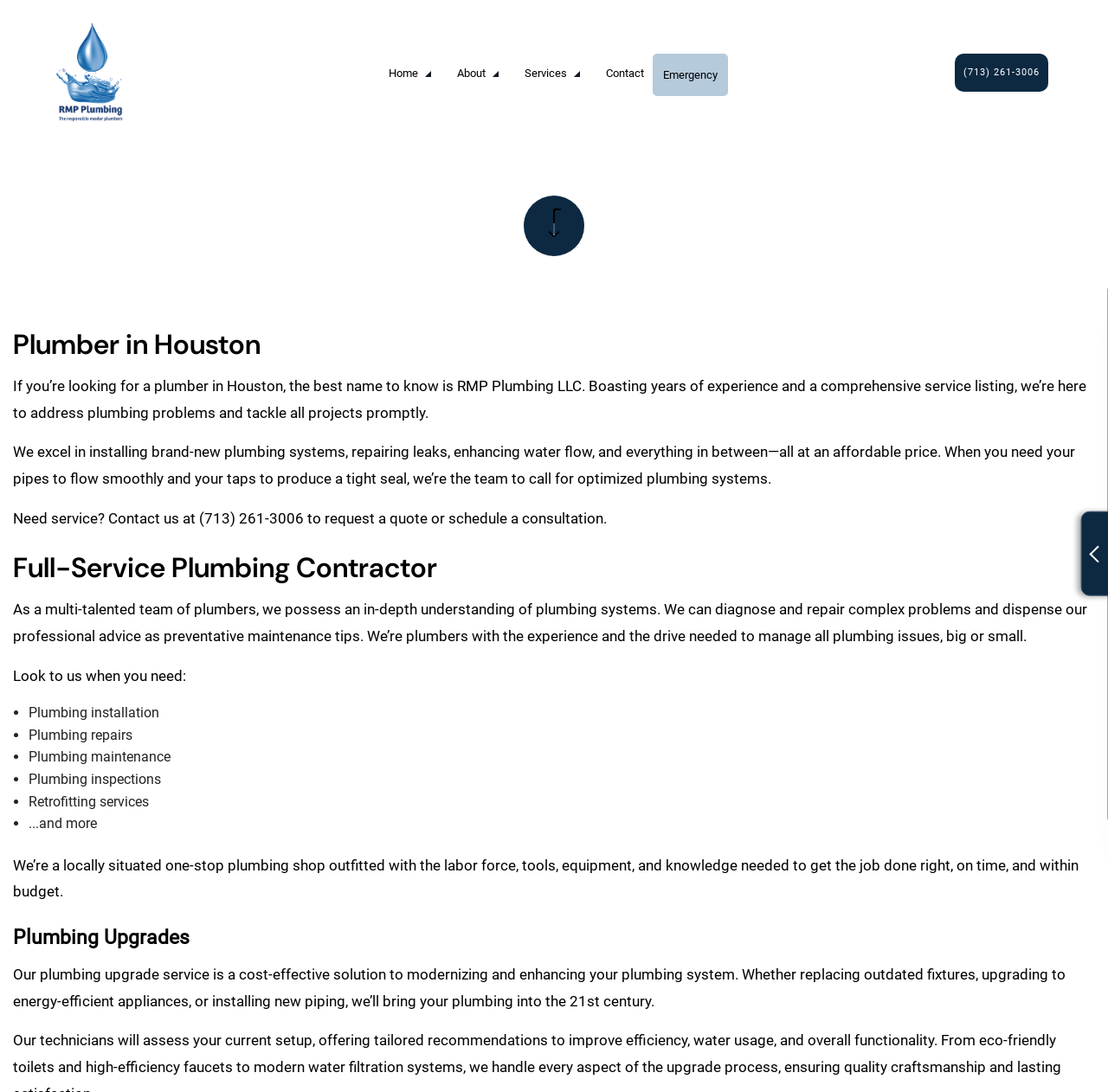What is the company's experience in plumbing?
Using the screenshot, give a one-word or short phrase answer.

Years of experience